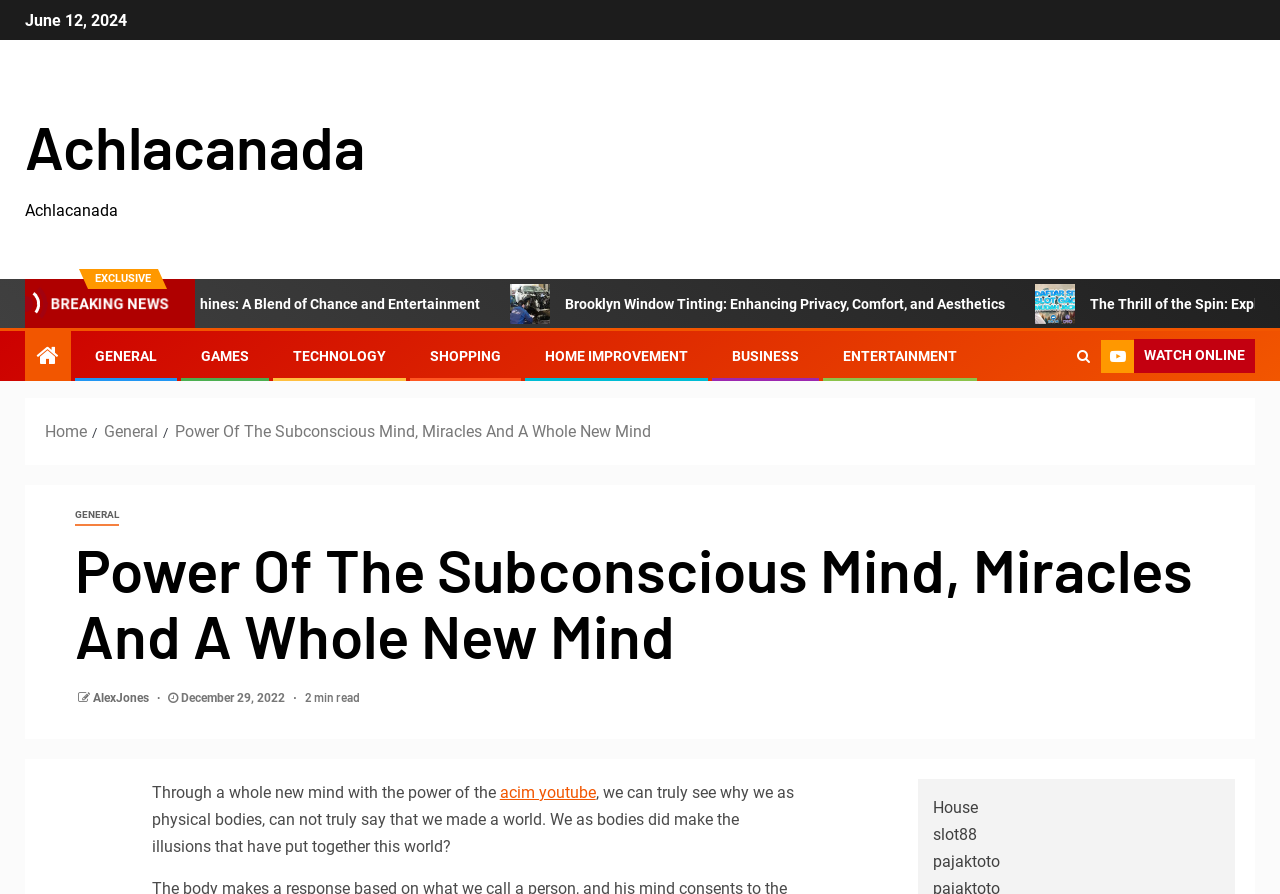Extract the heading text from the webpage.

Power Of The Subconscious Mind, Miracles And A Whole New Mind